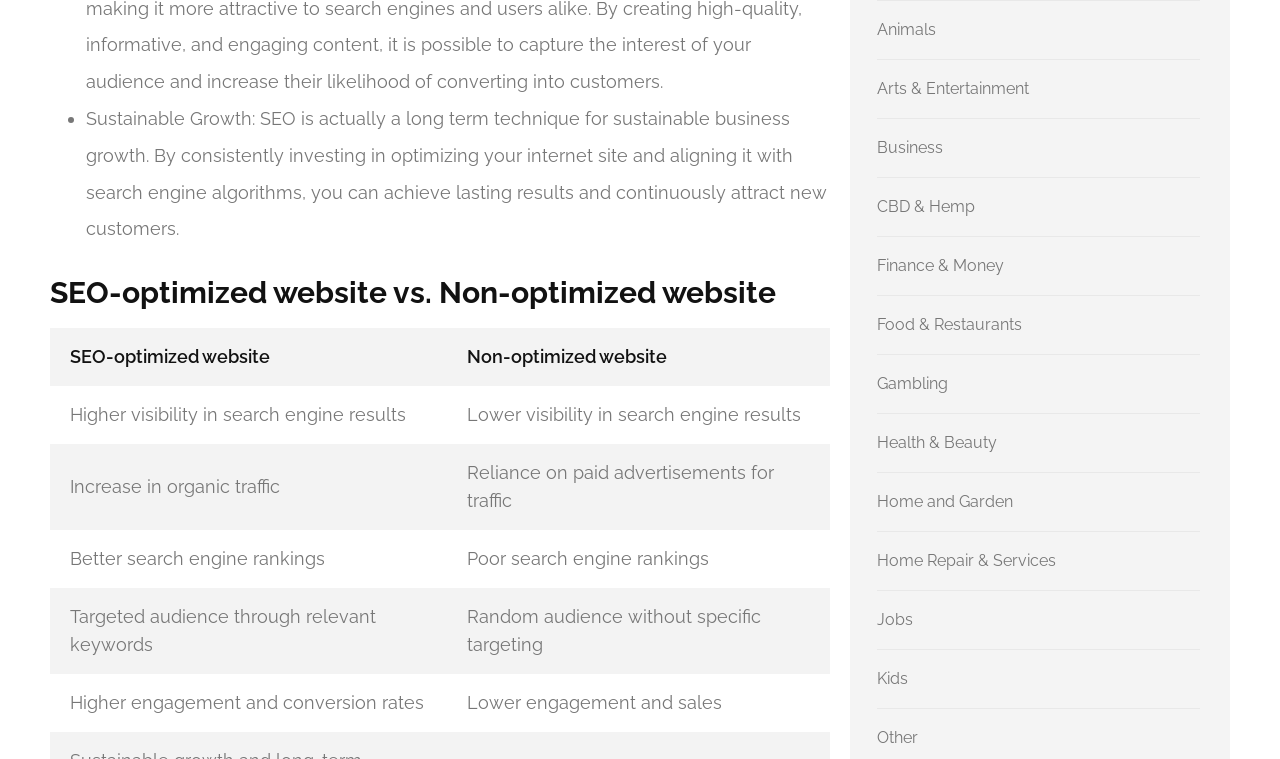Identify the bounding box coordinates for the region to click in order to carry out this instruction: "Click on 'Higher visibility in search engine results'". Provide the coordinates using four float numbers between 0 and 1, formatted as [left, top, right, bottom].

[0.039, 0.509, 0.349, 0.585]